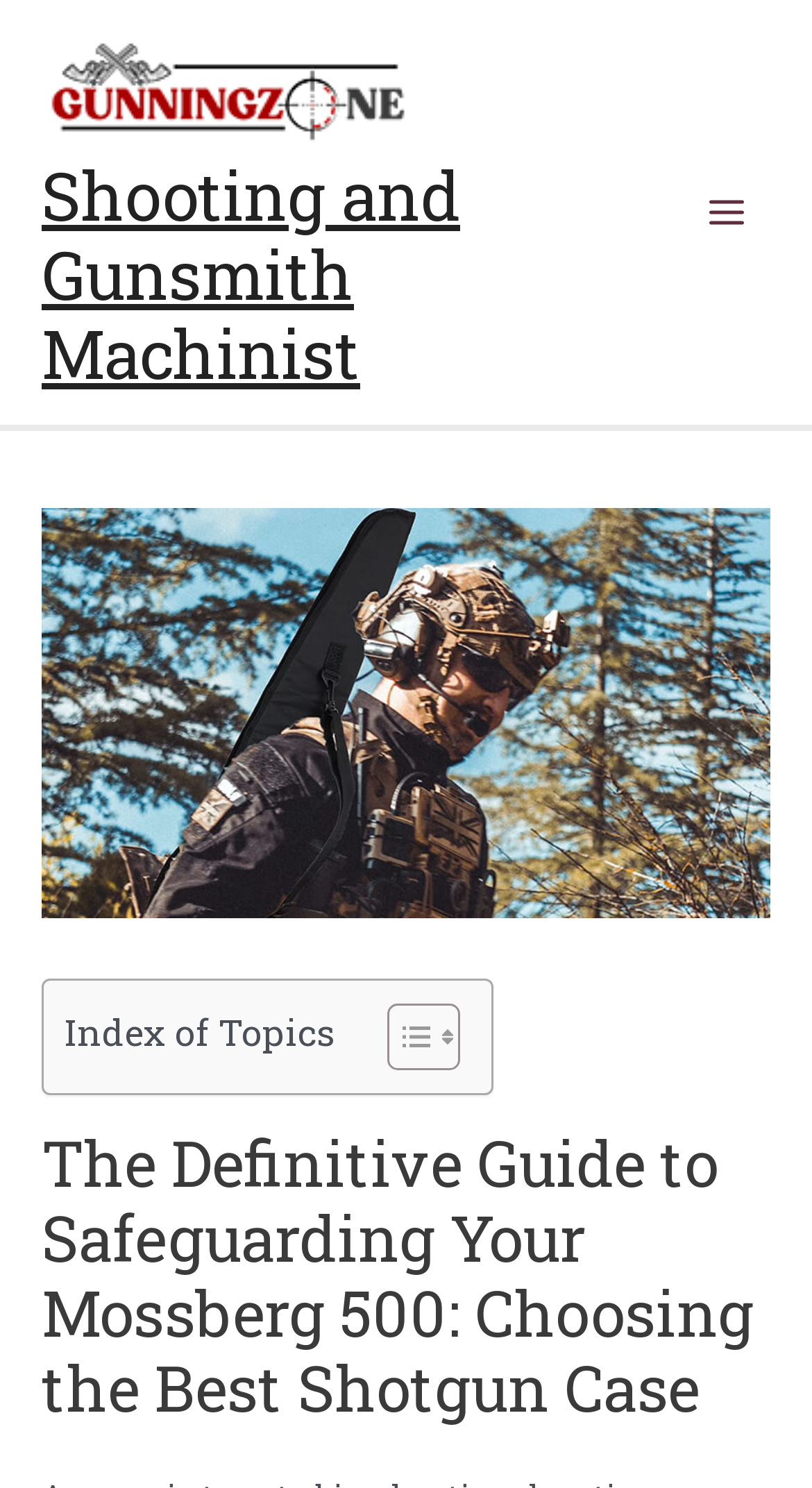How many images are in the main header?
Please give a detailed and thorough answer to the question, covering all relevant points.

I examined the main header section of the webpage and found an image with the text 'Best Shotgun Case for Mossberg 500'. There's only one image in this section.